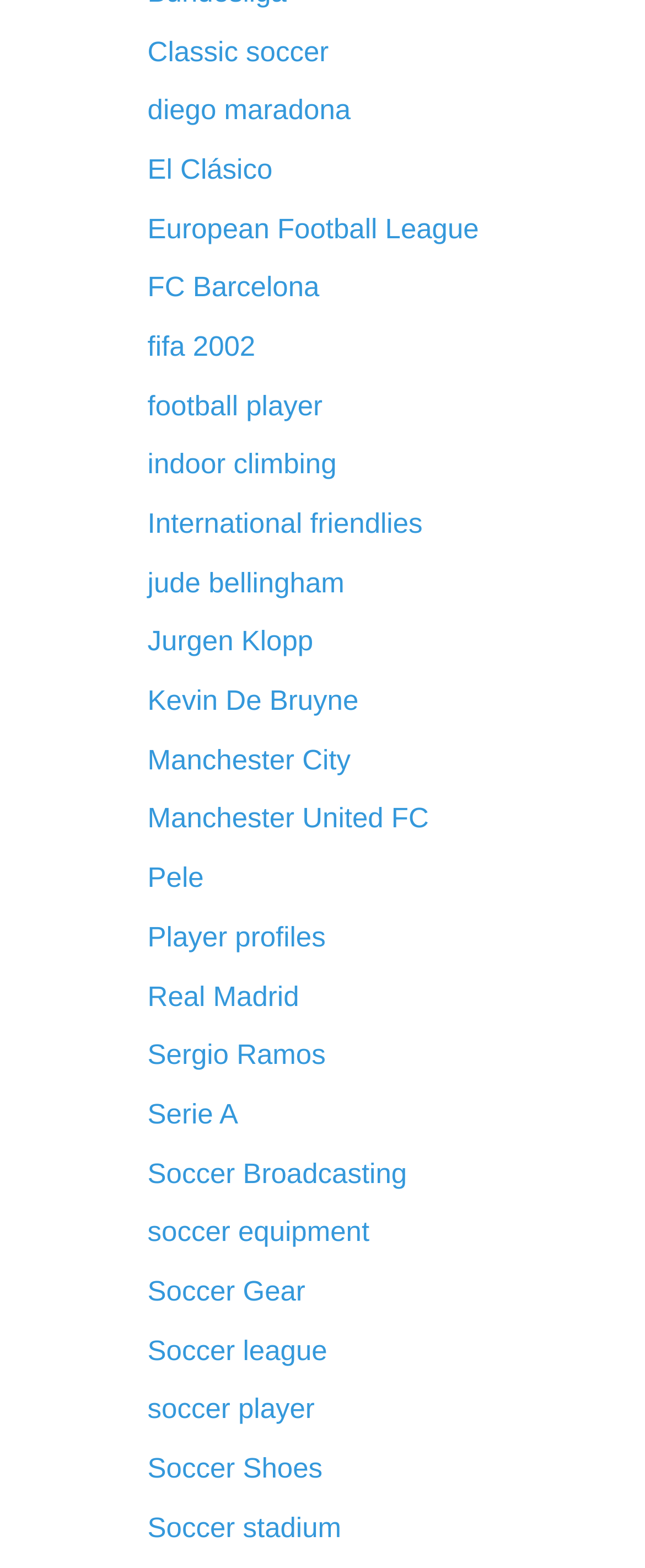Given the description "Pele", provide the bounding box coordinates of the corresponding UI element.

[0.229, 0.55, 0.316, 0.57]